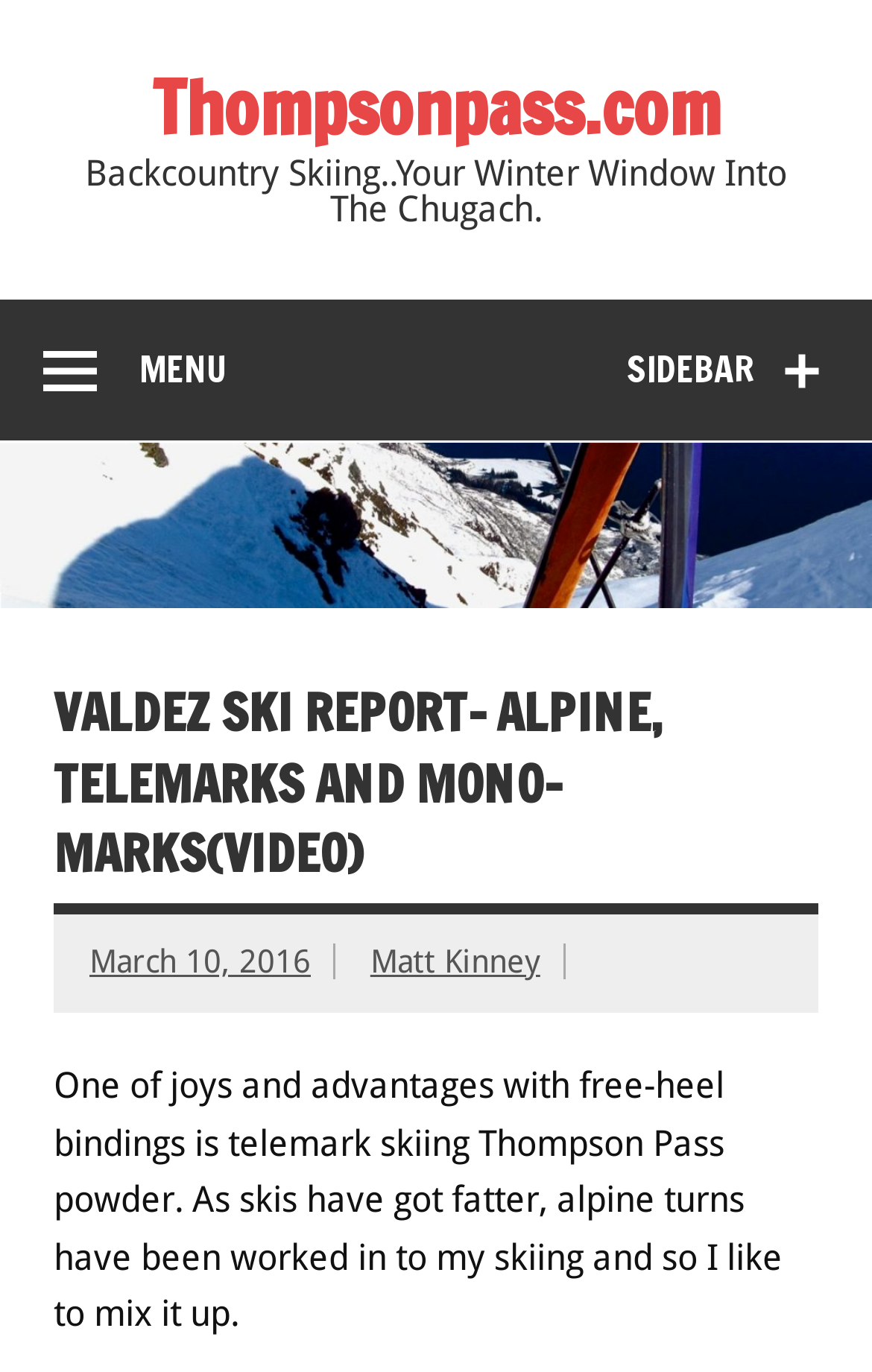Use the details in the image to answer the question thoroughly: 
What is the website's name?

I found the website's name by looking at the top-left corner of the webpage, where the logo is usually placed. The image element with the text 'Thompsonpass.com' is likely the website's logo, and the link element with the same text is probably the website's name.